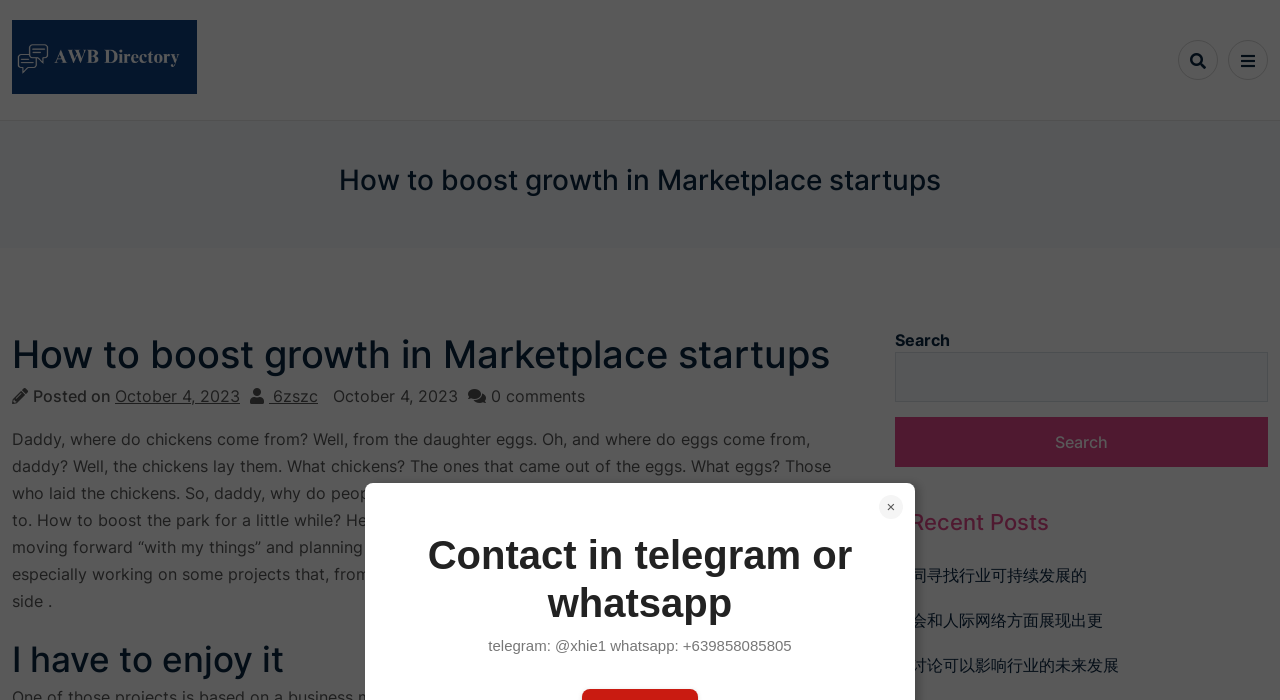Determine the bounding box coordinates of the clickable region to follow the instruction: "Go to AWB Directory homepage".

[0.009, 0.029, 0.154, 0.134]